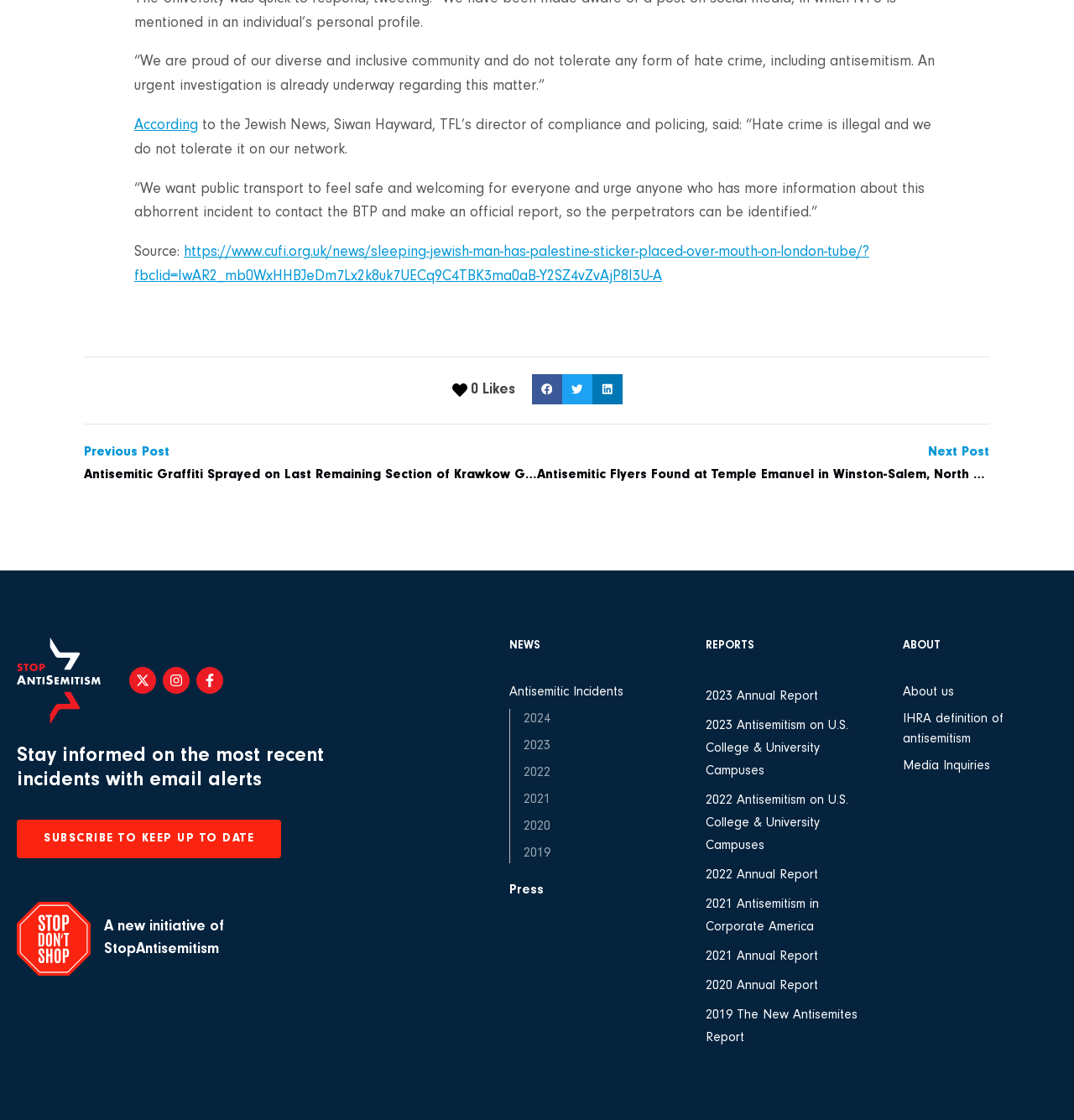Identify the bounding box coordinates of the region that needs to be clicked to carry out this instruction: "Read more about antisemitic incidents". Provide these coordinates as four float numbers ranging from 0 to 1, i.e., [left, top, right, bottom].

[0.125, 0.106, 0.867, 0.141]